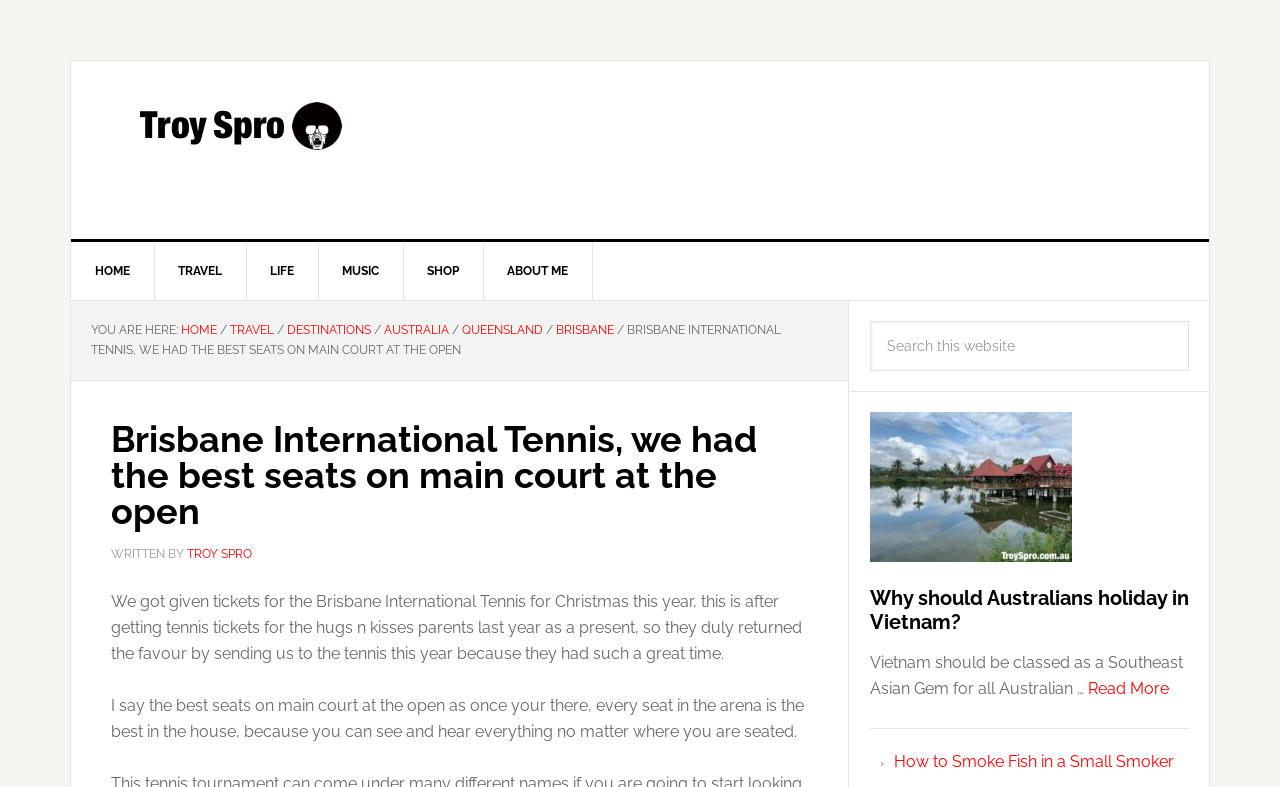Specify the bounding box coordinates of the area that needs to be clicked to achieve the following instruction: "Read the article about Brisbane International Tennis".

[0.071, 0.41, 0.61, 0.453]